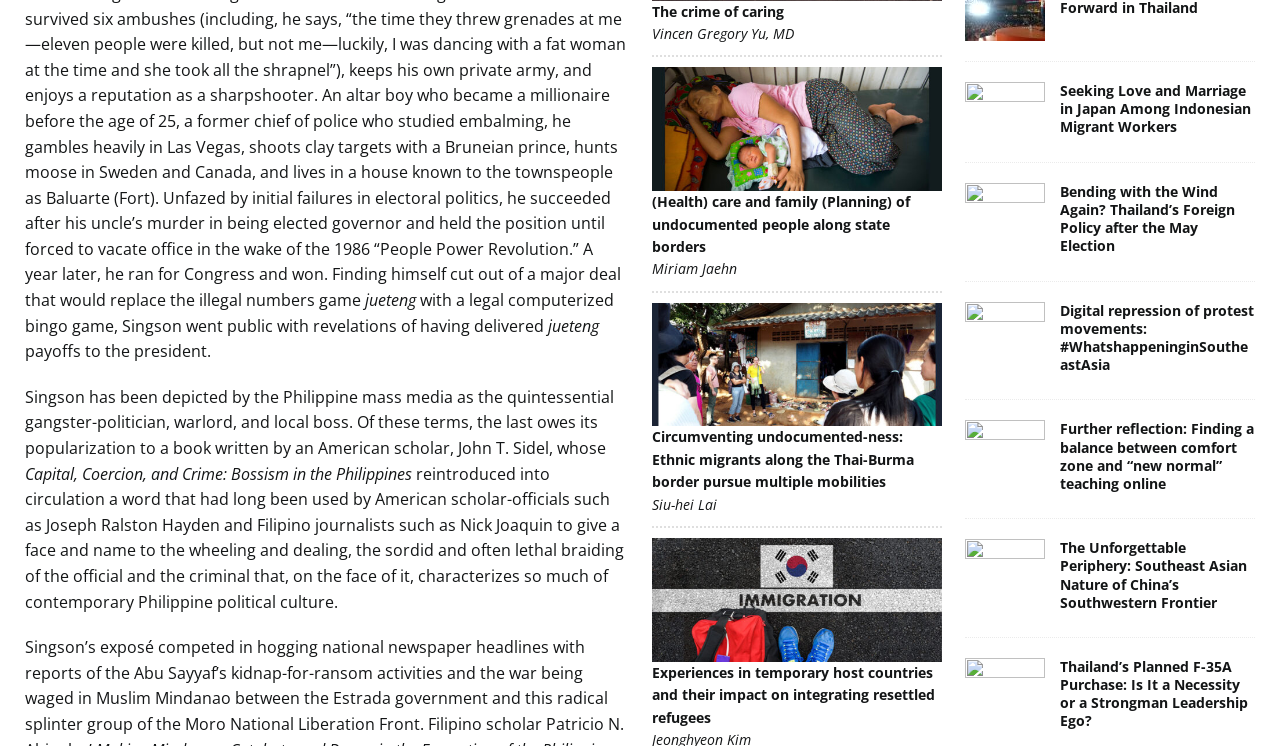What is the profession of Vincen Gregory Yu?
Based on the image, give a concise answer in the form of a single word or short phrase.

MD